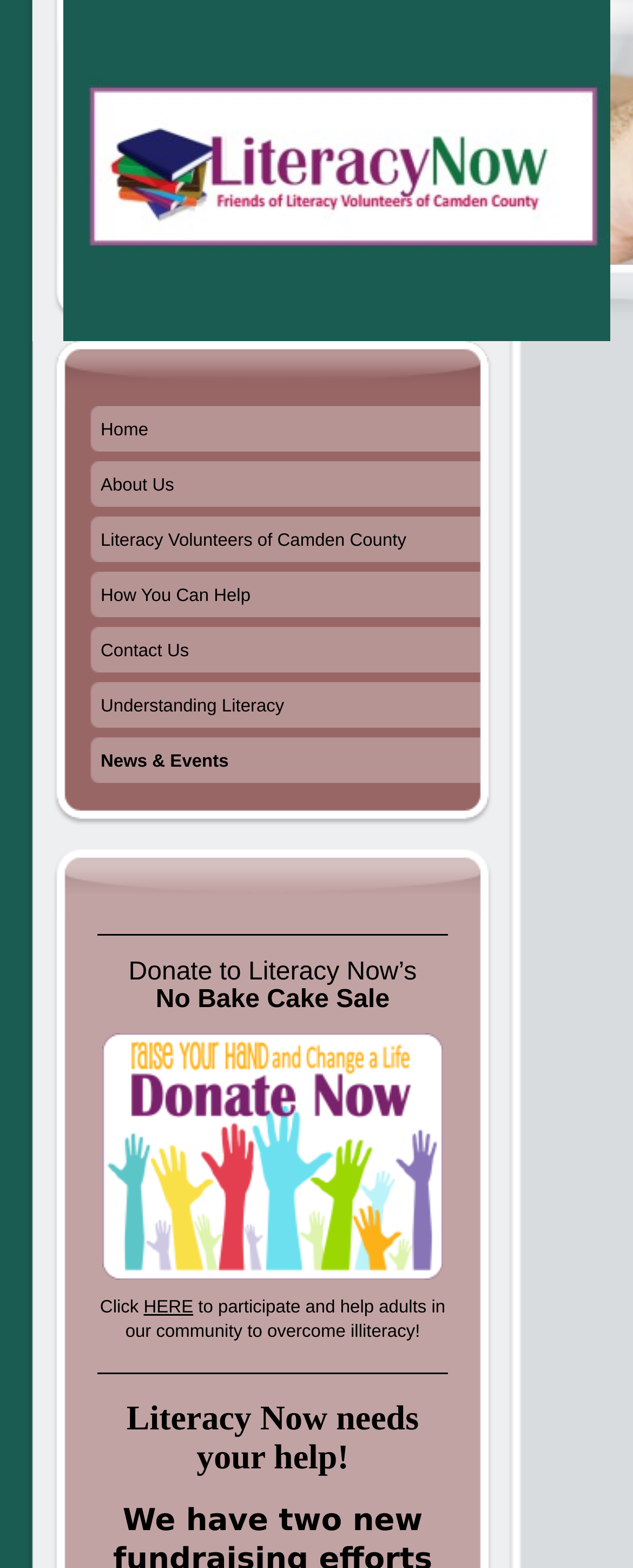Please identify the bounding box coordinates of the element on the webpage that should be clicked to follow this instruction: "read about no bake cake sale". The bounding box coordinates should be given as four float numbers between 0 and 1, formatted as [left, top, right, bottom].

[0.246, 0.629, 0.615, 0.647]